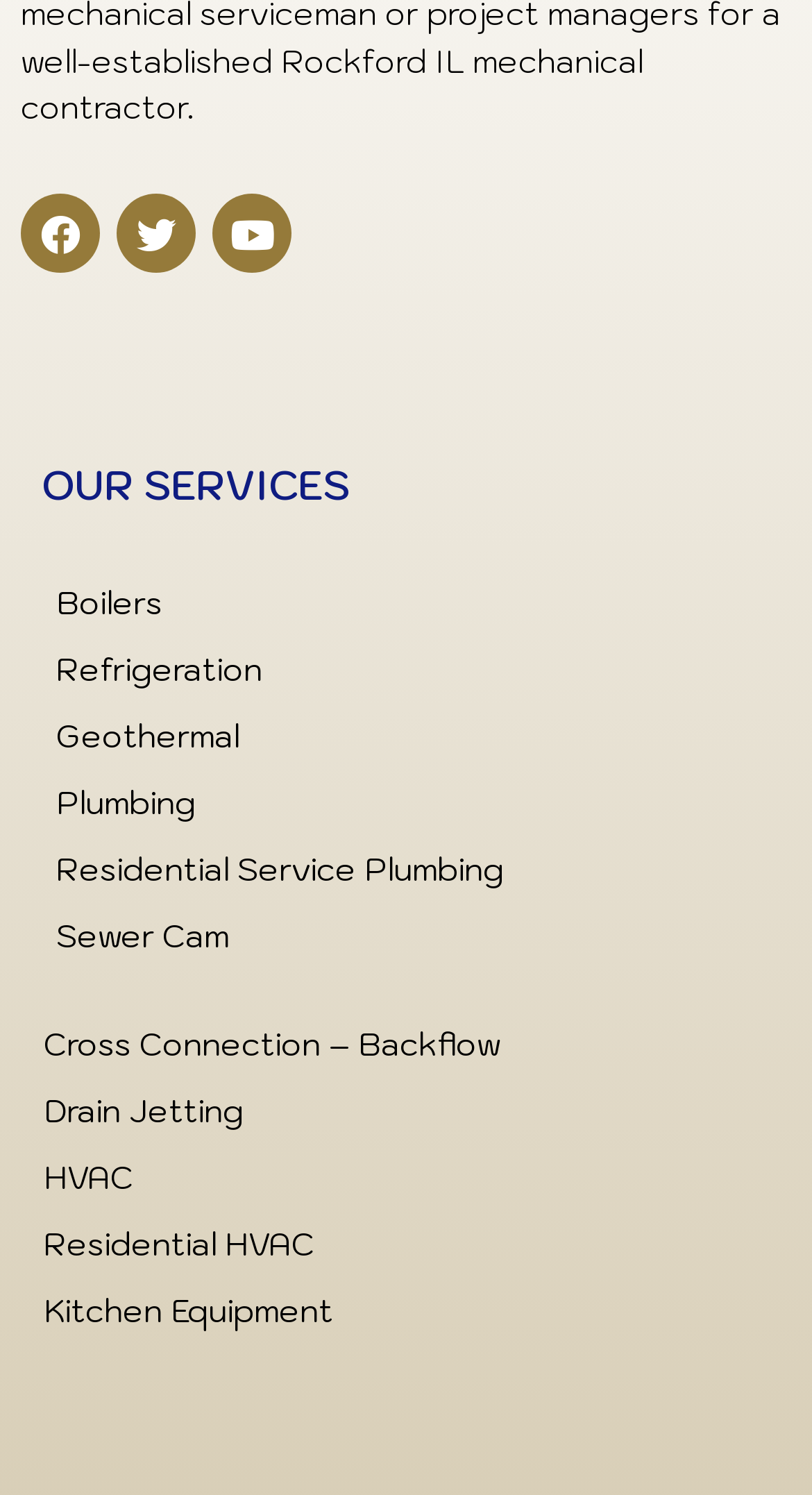Please determine the bounding box coordinates of the area that needs to be clicked to complete this task: 'View Kitchen Equipment services'. The coordinates must be four float numbers between 0 and 1, formatted as [left, top, right, bottom].

[0.051, 0.856, 0.949, 0.9]